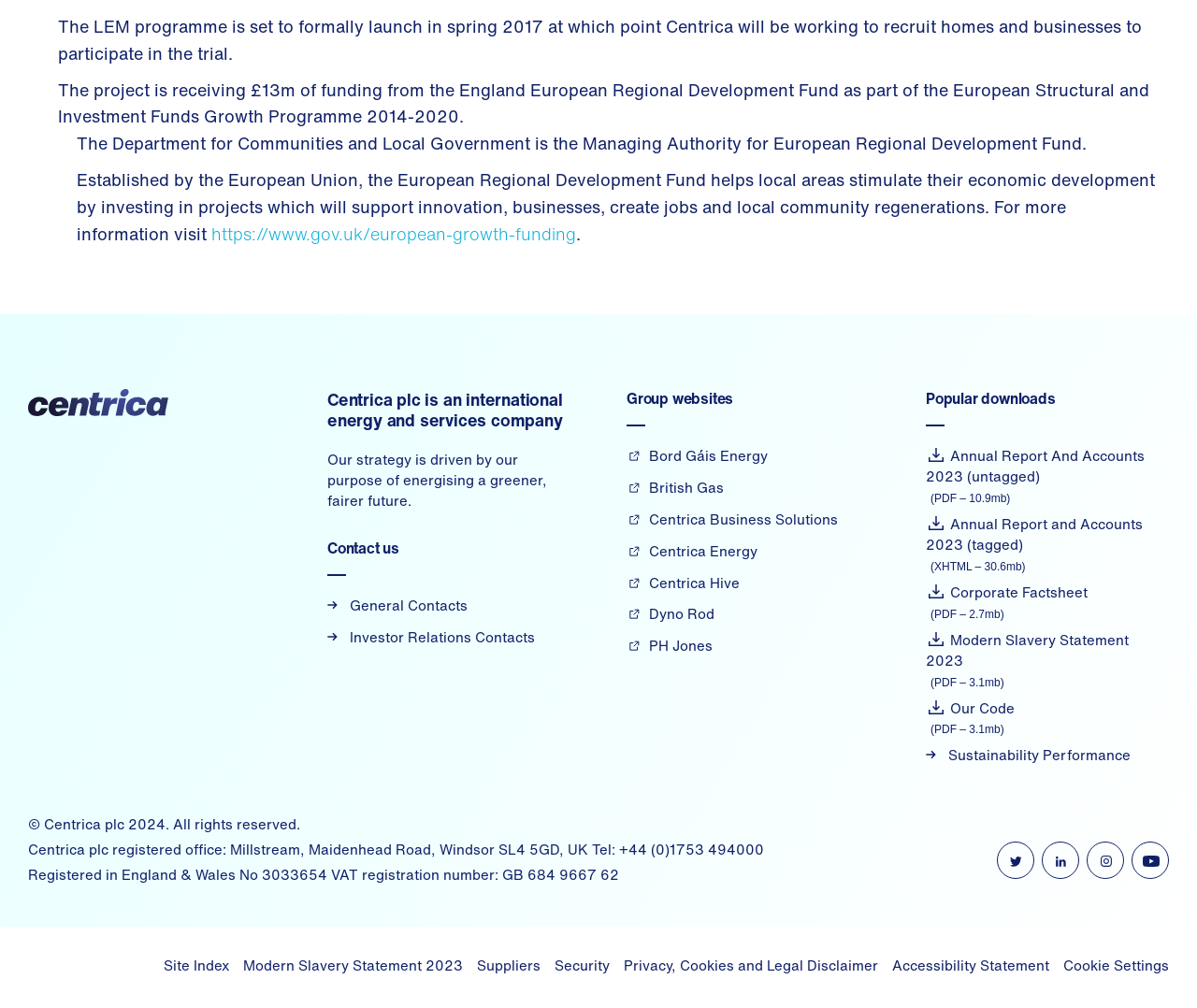Utilize the details in the image to give a detailed response to the question: What is the name of the company that is receiving £13m of funding?

The webpage states that the project is receiving £13m of funding from the England European Regional Development Fund as part of the European Structural and Investment Funds Growth Programme 2014-2020, and Centrica is the company involved in the project.